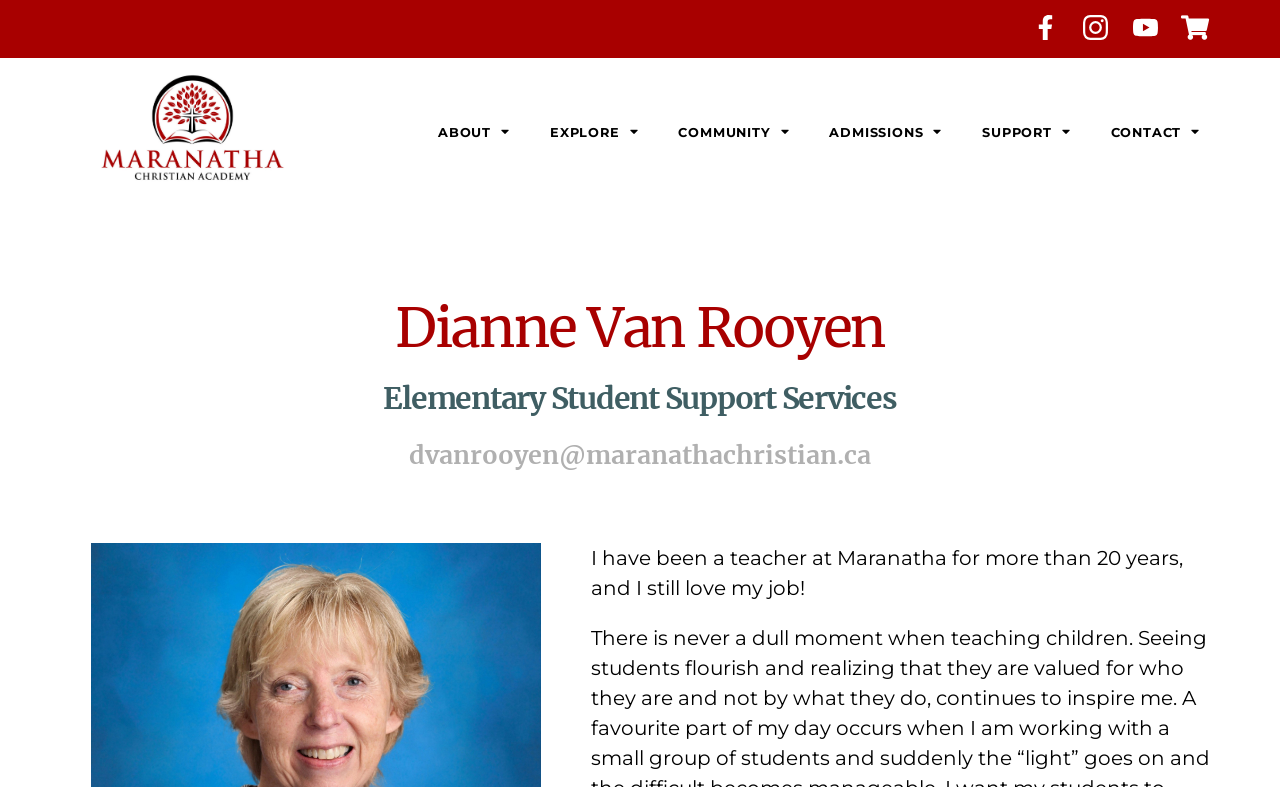Determine the bounding box coordinates for the area that needs to be clicked to fulfill this task: "Explore the EXPLORE menu". The coordinates must be given as four float numbers between 0 and 1, i.e., [left, top, right, bottom].

[0.414, 0.141, 0.514, 0.197]